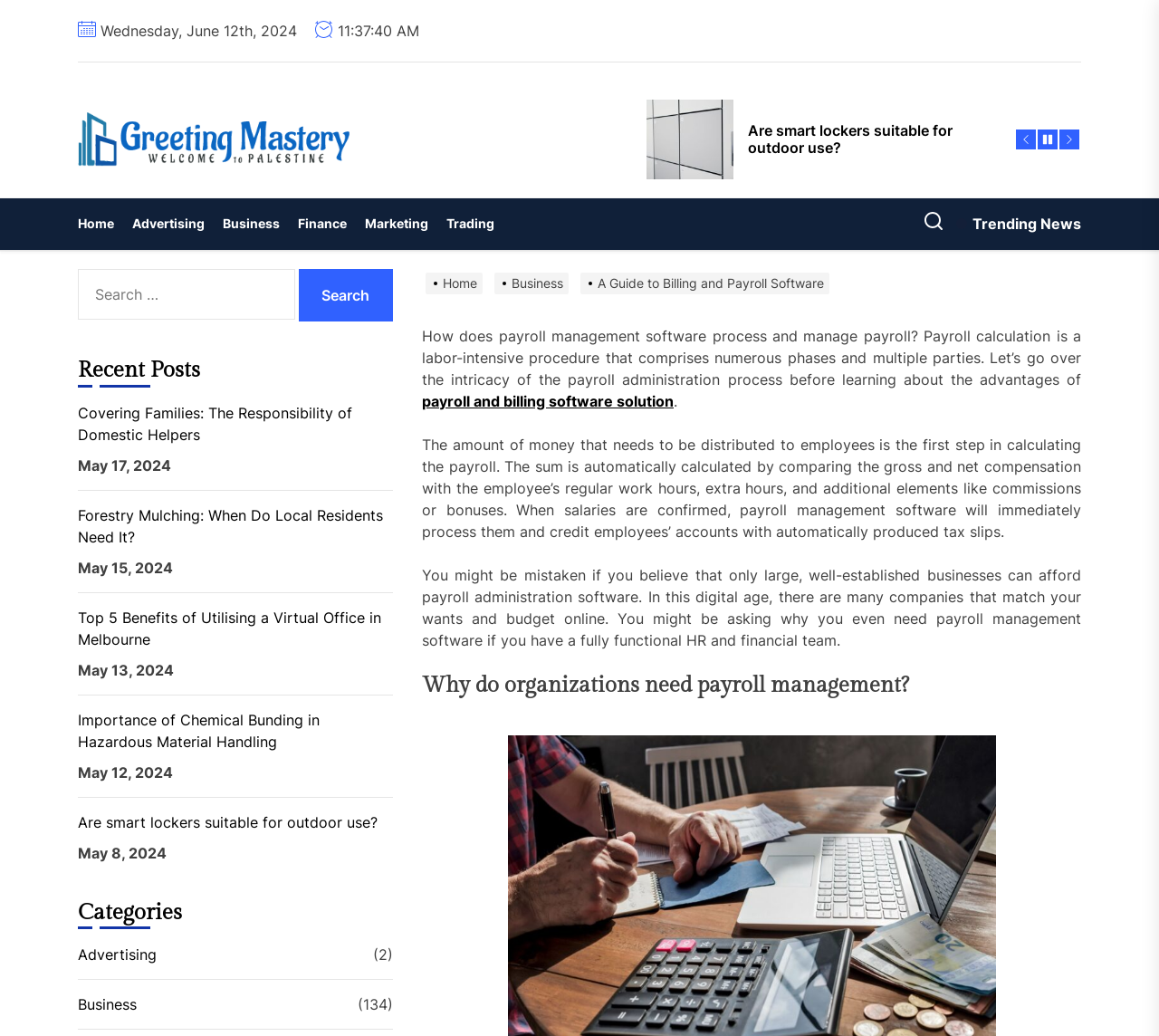Summarize the webpage with a detailed and informative caption.

This webpage is titled "A Guide to Billing and Payroll Software" and appears to be a blog or article page. At the top, there is a date displayed as "Wednesday, June 12th, 2024" and a logo or image with the text "Welcome To Palestine | Greeting Mastery". Below this, there is a horizontal navigation menu with links to "Home", "Advertising", "Business", "Finance", "Marketing", and "Trading".

On the right side of the page, there are three buttons with no text, followed by a "Trending News" button. Below this, there is a breadcrumbs navigation menu showing the current page's location as "Home > Business > A Guide to Billing and Payroll Software".

The main content of the page is divided into sections. The first section has a heading "Why do organizations need payroll management?" and discusses the importance of payroll management software. The text explains the process of calculating payroll, including gross and net compensation, work hours, and additional elements like commissions or bonuses.

The next section appears to be a list of recent posts, with links to articles titled "Covering Families: The Responsibility of Domestic Helpers", "Forestry Mulching: When Do Local Residents Need It?", "Top 5 Benefits of Utilising a Virtual Office in Melbourne", "Importance of Chemical Bunding in Hazardous Material Handling", and "Are smart lockers suitable for outdoor use?". Each post has a date displayed below the title.

Finally, there is a section titled "Categories" with links to "Advertising" and "Business", along with the number of posts in each category.